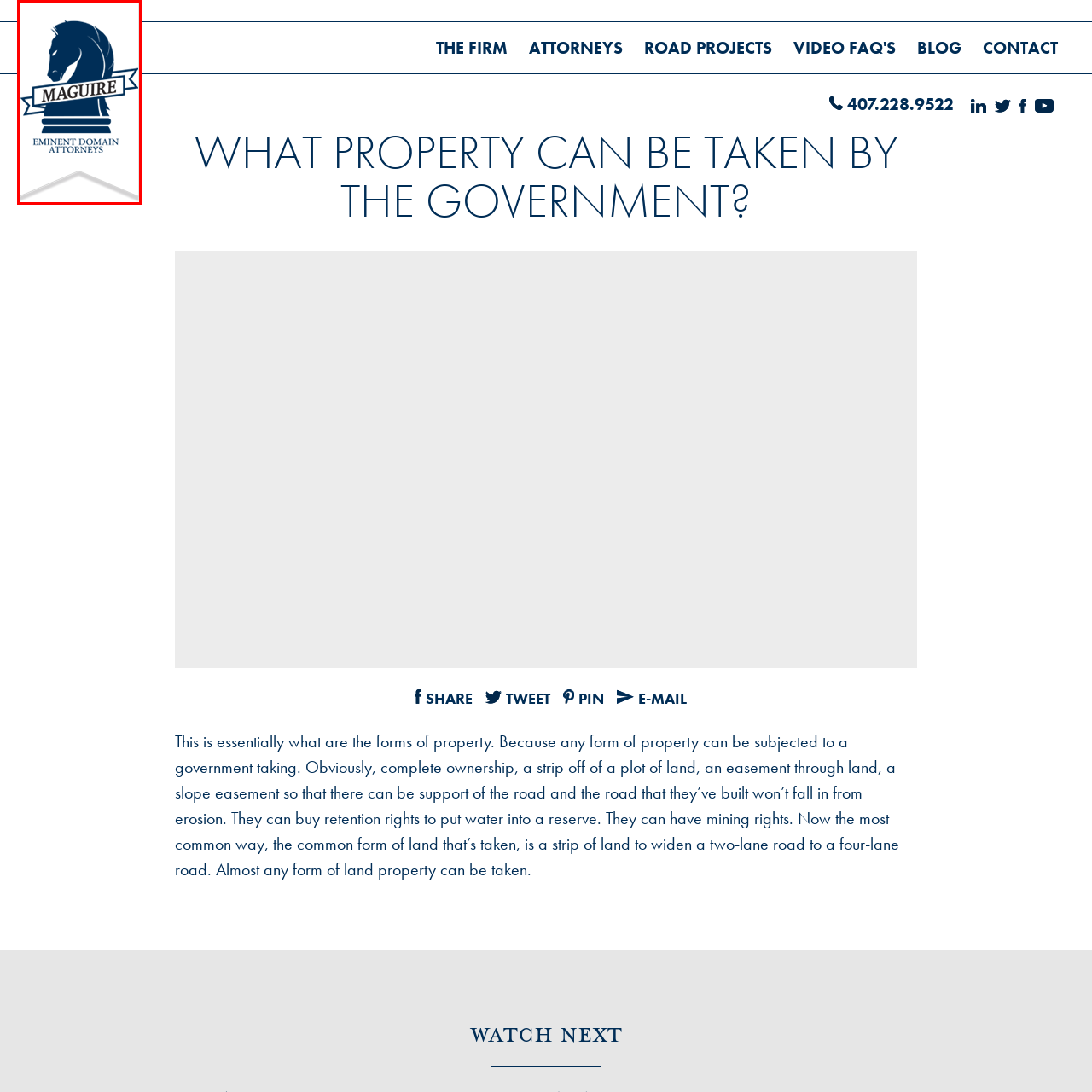What is the firm's specialization?
Pay attention to the image outlined by the red bounding box and provide a thorough explanation in your answer, using clues from the image.

The phrase 'EMINENT DOMAIN ATTORNEYS' is displayed below the banner, emphasizing the firm's specialization in legal matters related to eminent domain, which is a key aspect of the firm's branding and expertise.